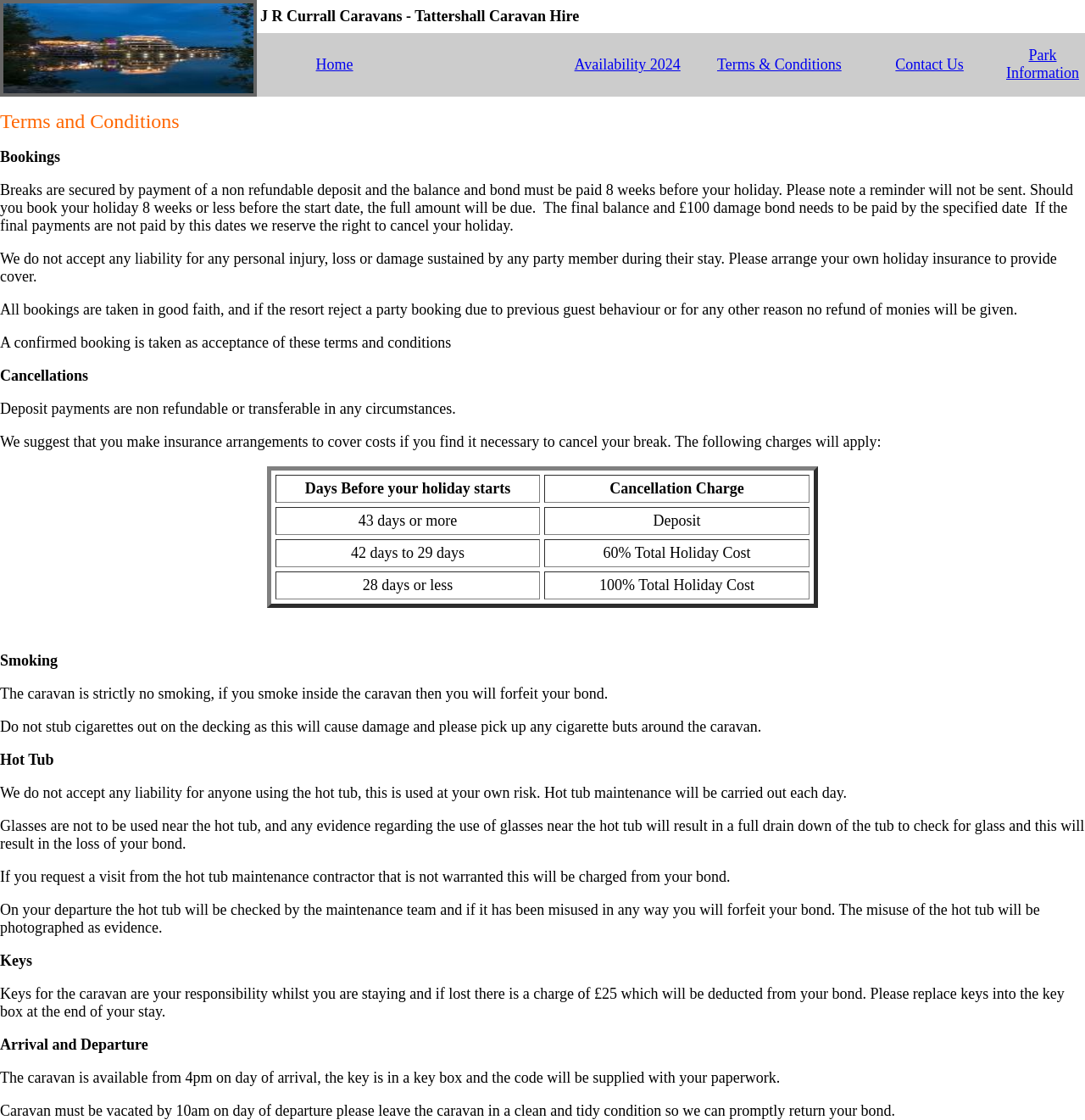What is the charge for losing the caravan keys?
Please answer the question with as much detail and depth as you can.

According to the terms and conditions, if you lose the caravan keys, there is a charge of £25, which will be deducted from your bond. This information can be found in the section titled 'Keys'.